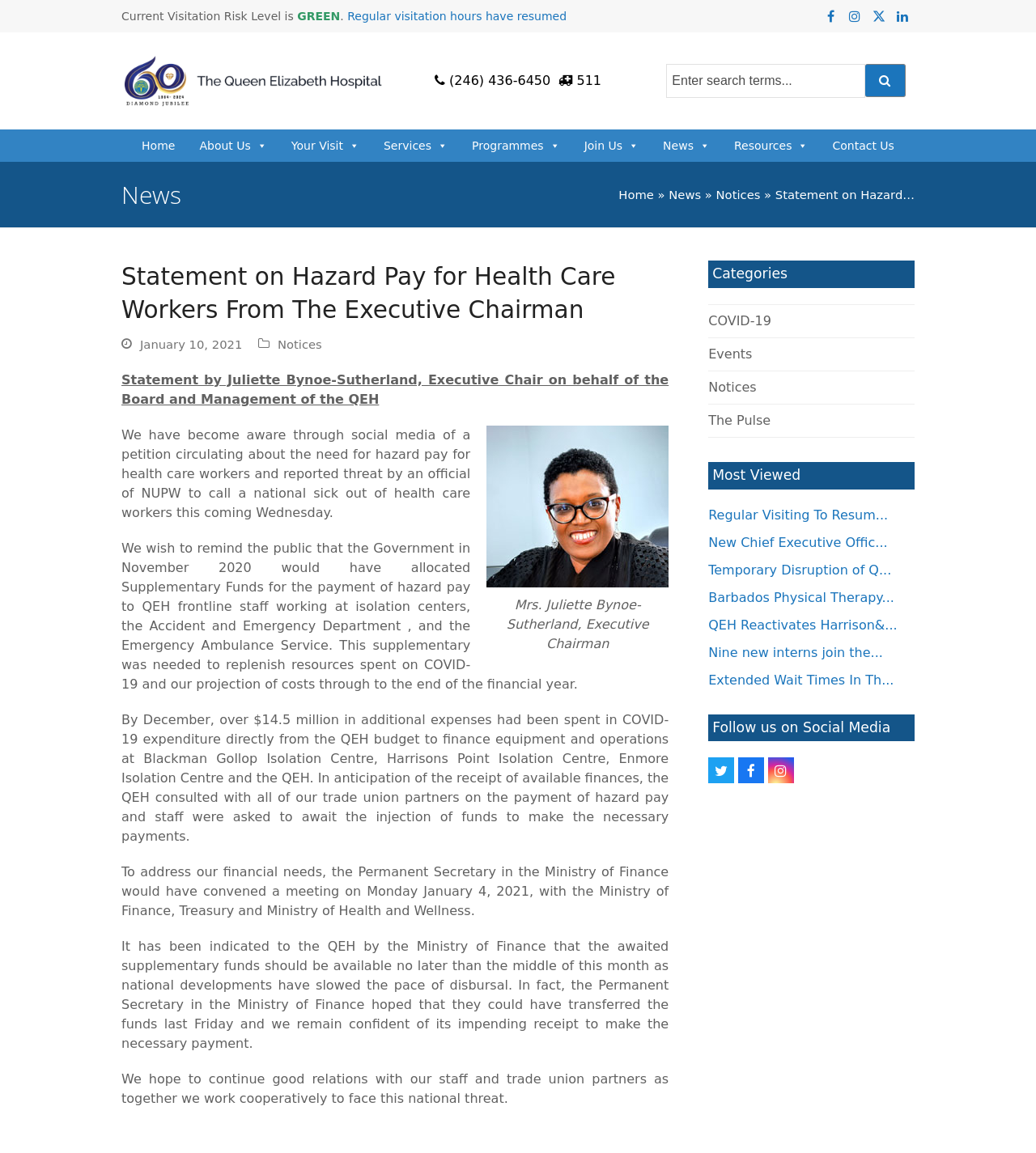What is the current visitation risk level? Analyze the screenshot and reply with just one word or a short phrase.

GREEN